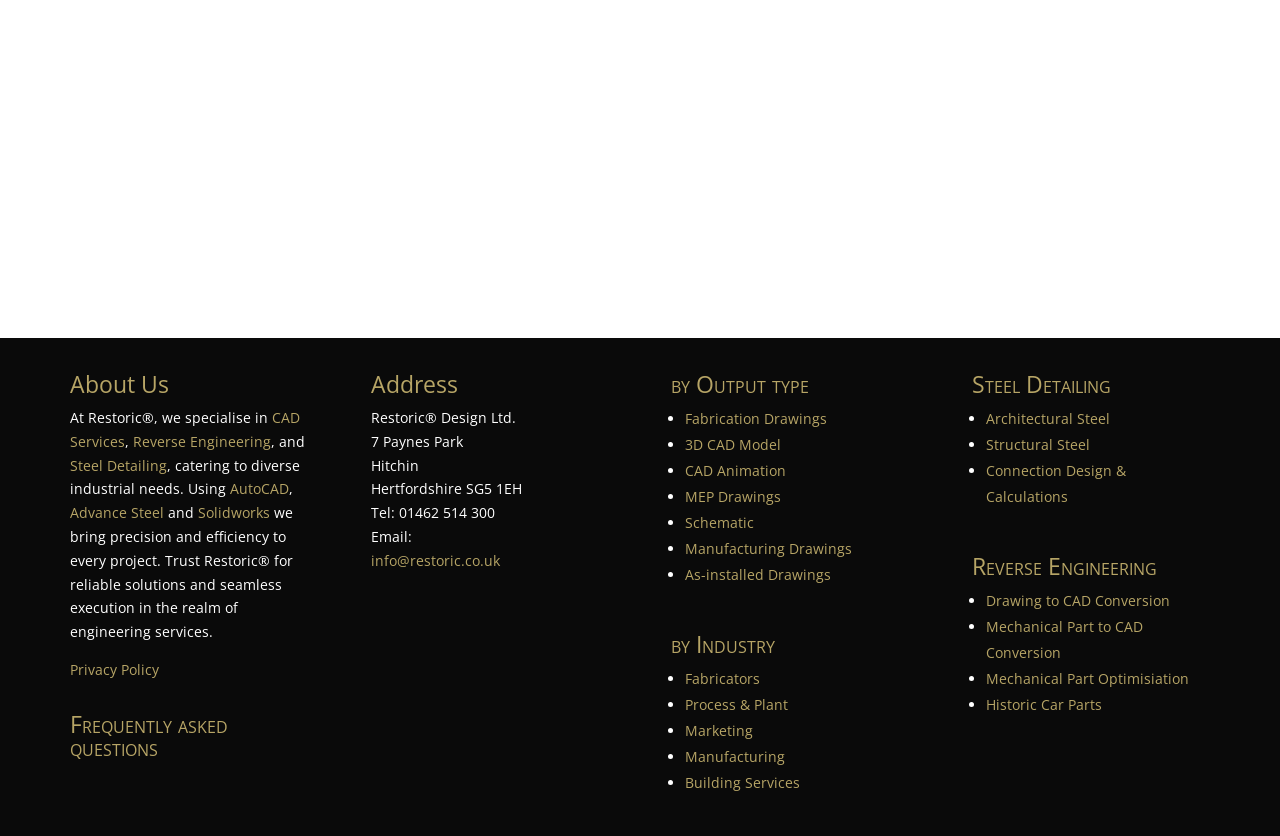Determine the bounding box coordinates of the clickable area required to perform the following instruction: "Visit 'CAD Services'". The coordinates should be represented as four float numbers between 0 and 1: [left, top, right, bottom].

[0.055, 0.488, 0.235, 0.539]